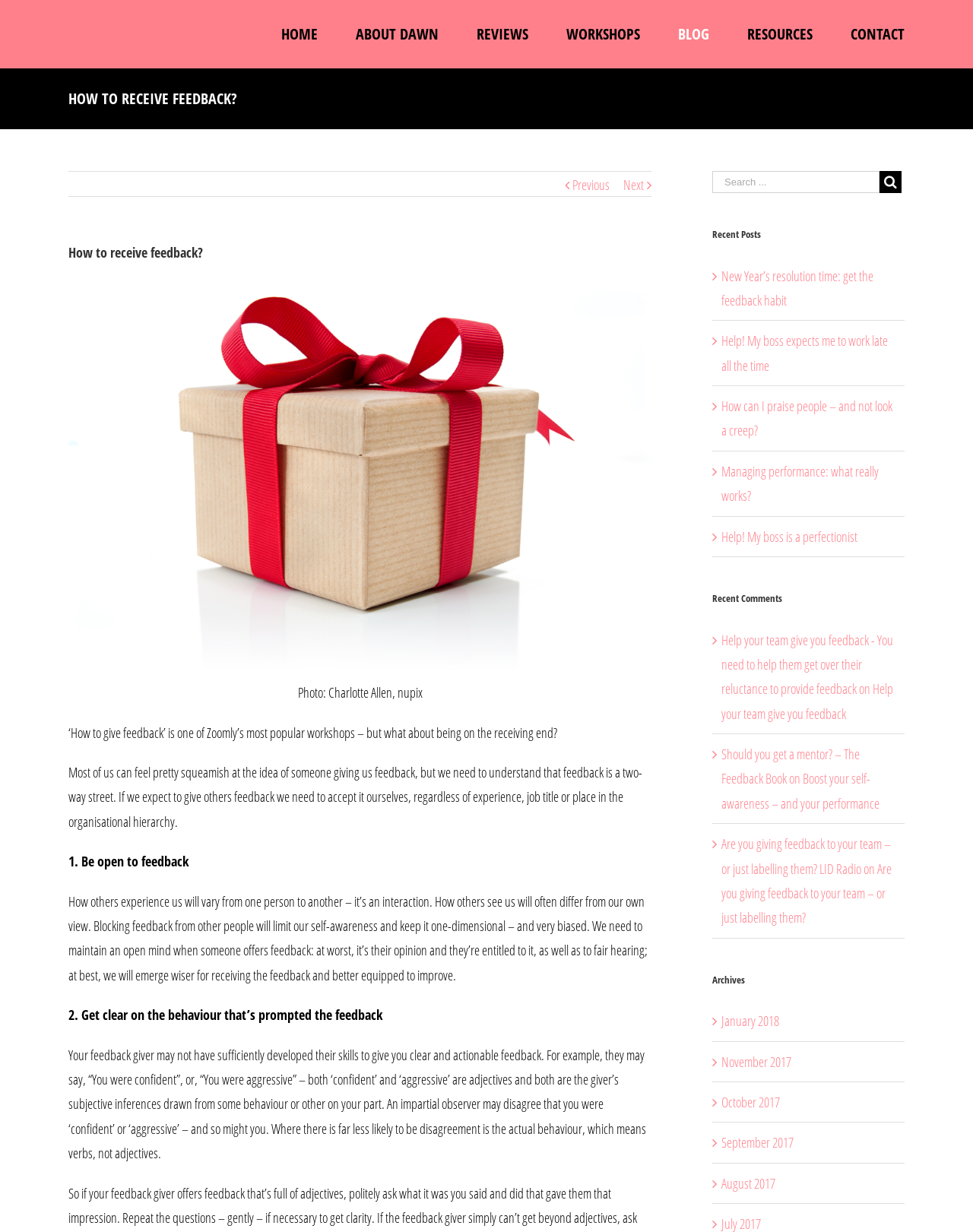Determine the bounding box coordinates of the region that needs to be clicked to achieve the task: "Click on the 'HOME' menu item".

[0.289, 0.0, 0.366, 0.056]